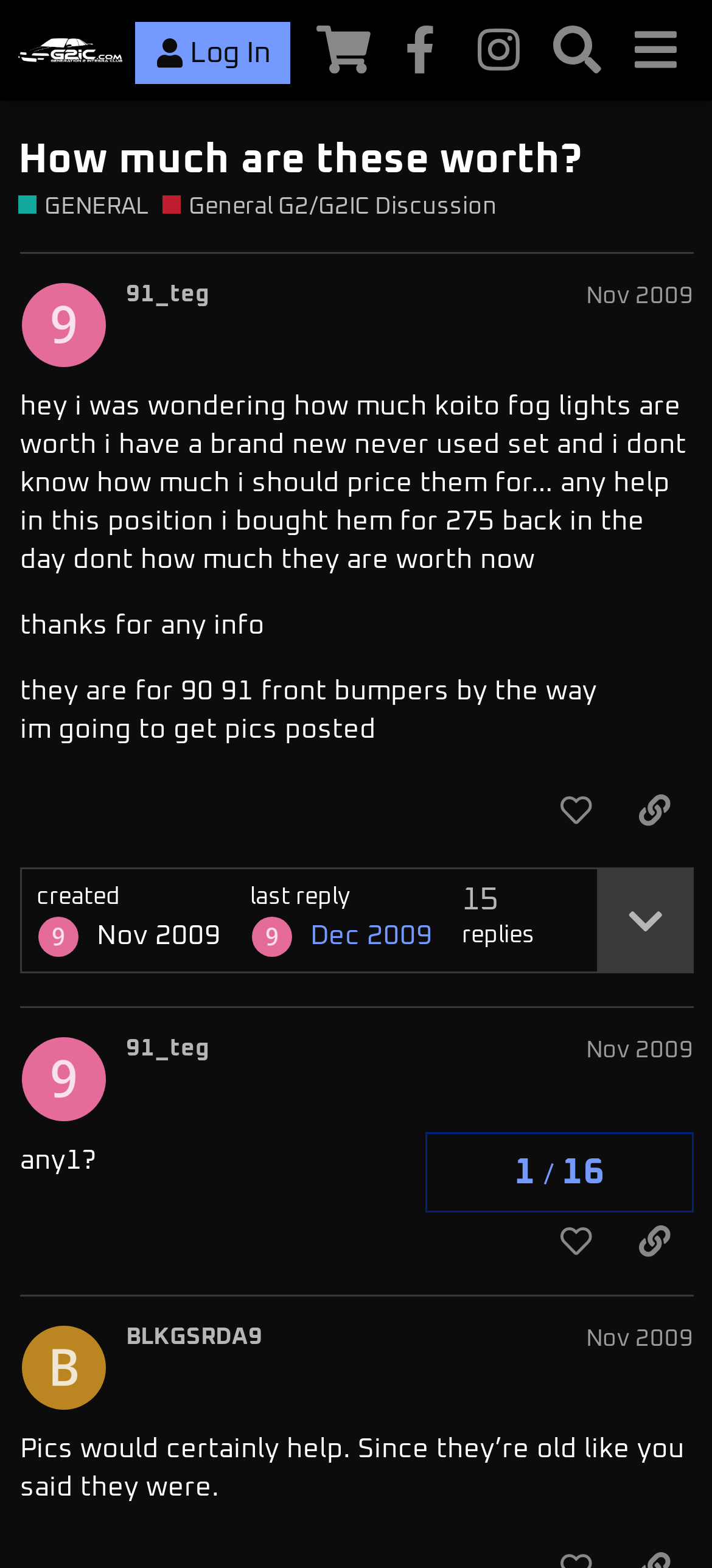What is the topic of the first post?
Please give a detailed and elaborate answer to the question based on the image.

The topic of the first post can be found in the text of the post, which says 'hey i was wondering how much koito fog lights are worth i have a brand new never used set and i dont know how much i should price them for…'.